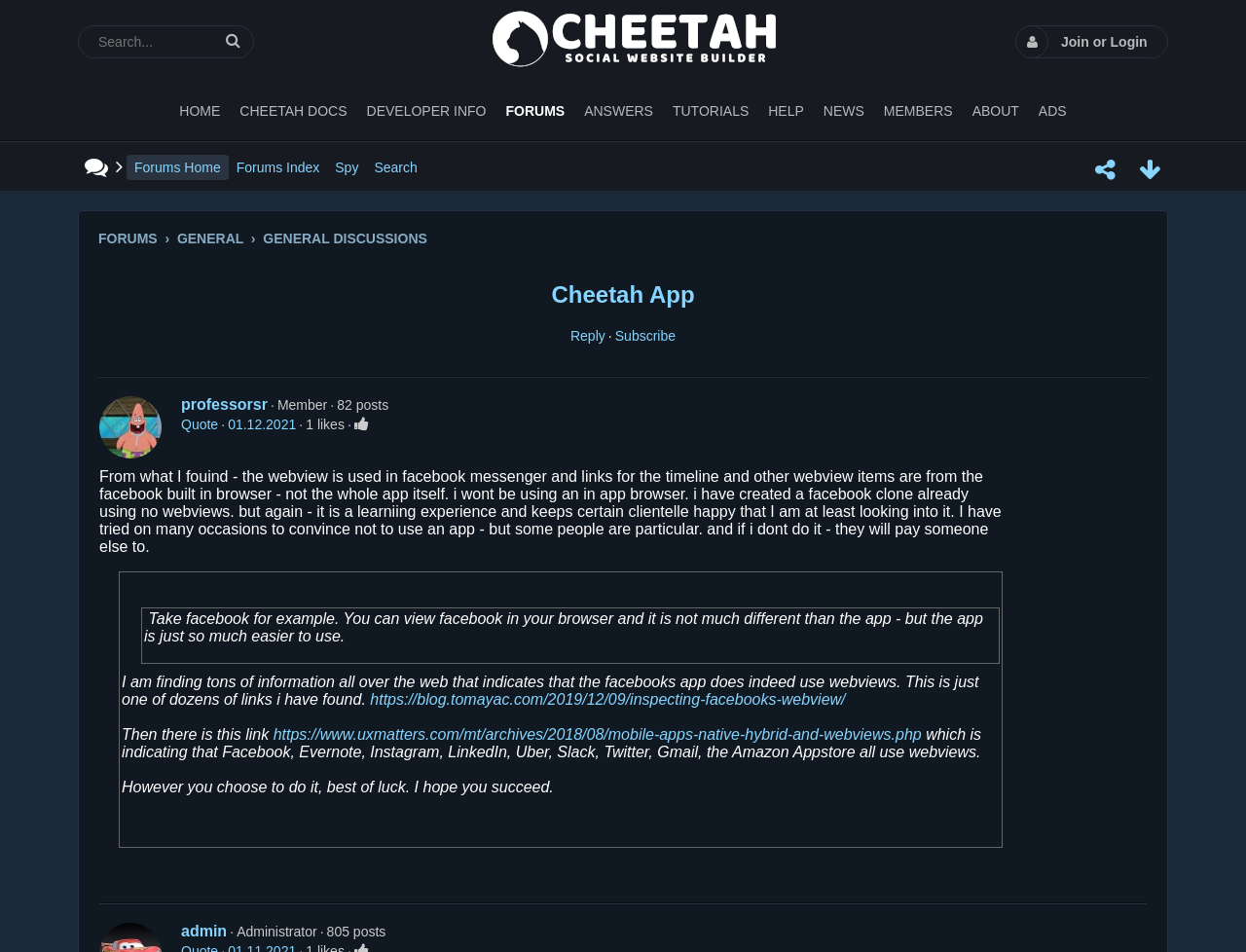Based on the element description, predict the bounding box coordinates (top-left x, top-left y, bottom-right x, bottom-right y) for the UI element in the screenshot: Reply

[0.458, 0.344, 0.486, 0.361]